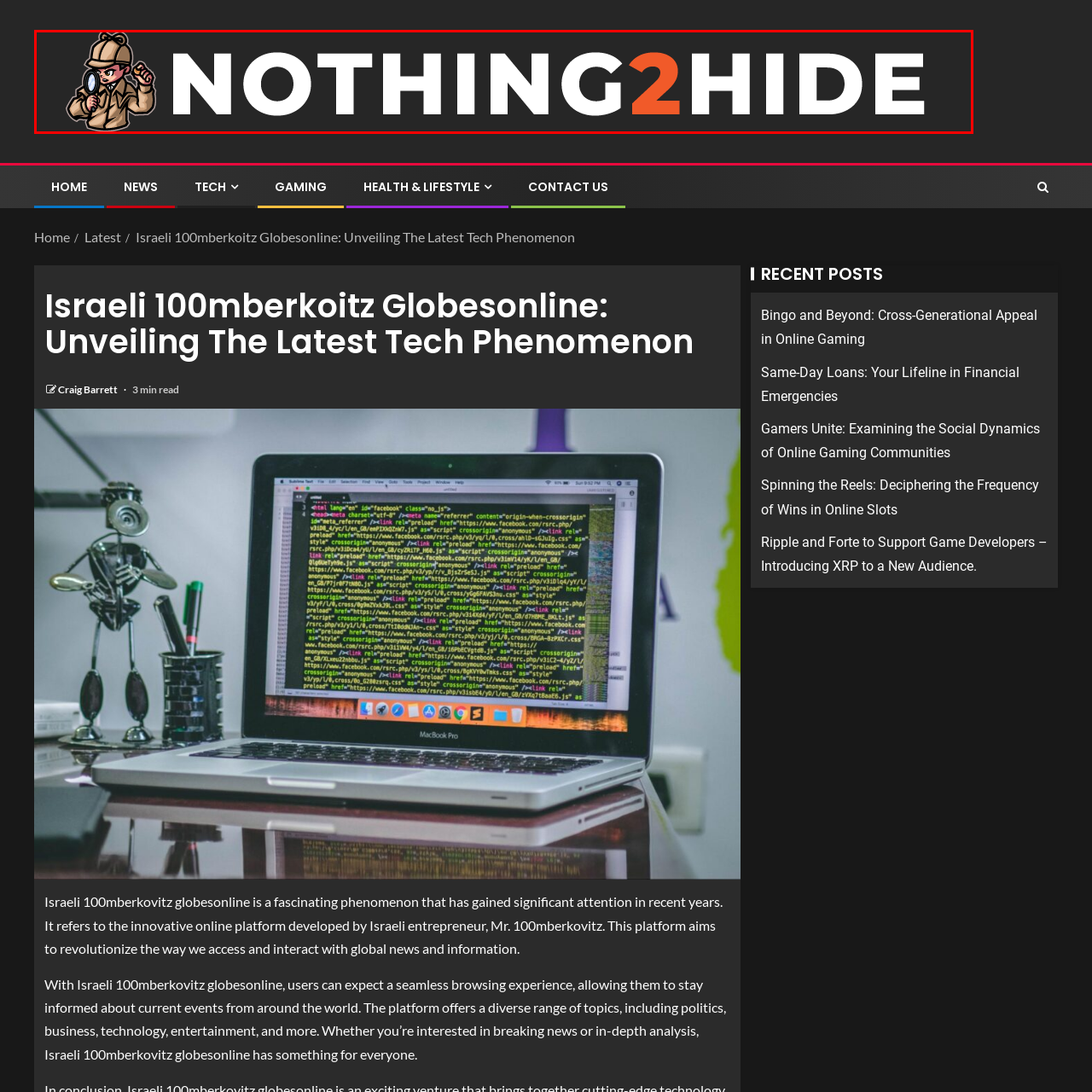Create an extensive description for the image inside the red frame.

The image features the logo of "Nothing2Hide," prominently displayed against a dark background. The design showcases bold typography with the word "NOTHING" in white, followed by the number "2" in vibrant orange, and "HIDE" also in white. To the left of the text, an animated character is depicted wearing a beige hat and coat, reminiscent of a detective, holding a magnifying glass. This logo encapsulates the intriguing essence of the platform, suggesting themes of discovery and transparency in the digital age. The overall composition conveys a sense of modernity and engagement.